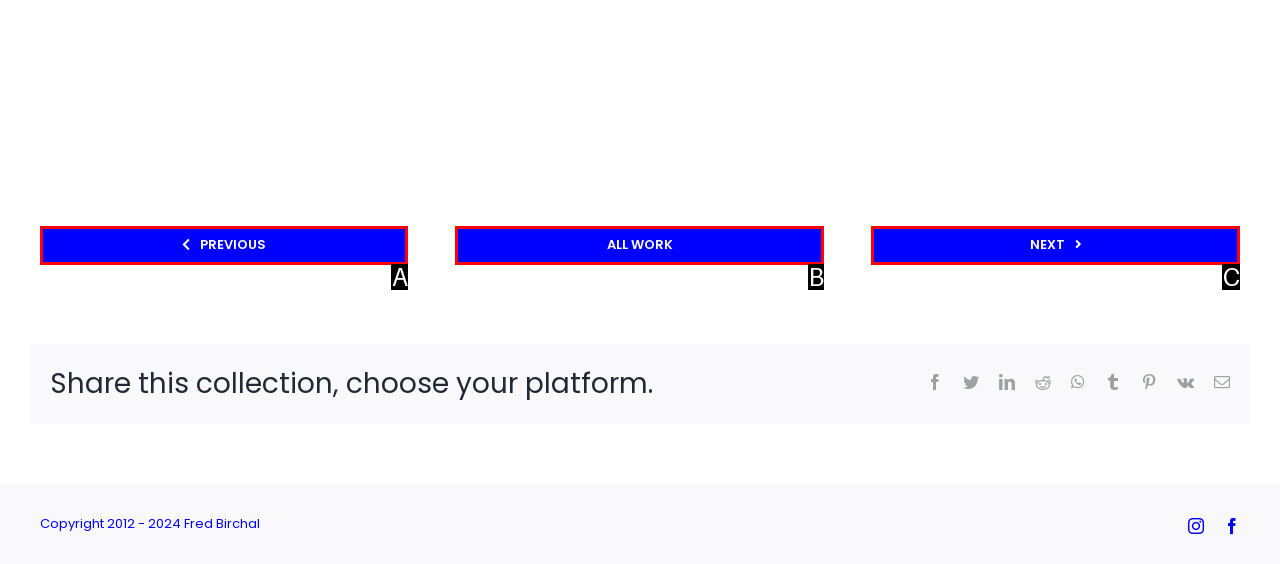Determine the HTML element that best matches this description: Business from the given choices. Respond with the corresponding letter.

None